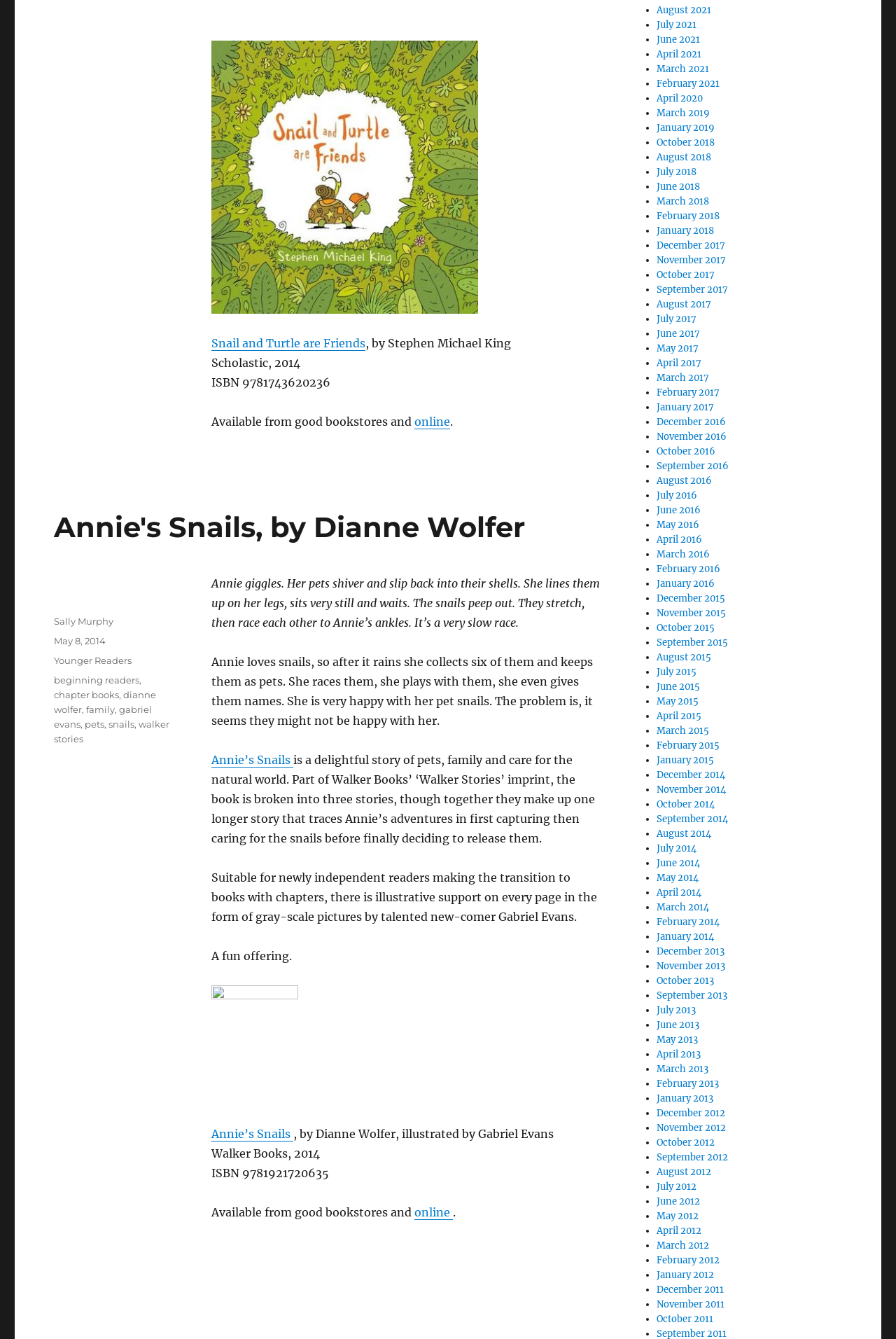Identify the bounding box coordinates for the element you need to click to achieve the following task: "View the post by author 'Sally Murphy'". Provide the bounding box coordinates as four float numbers between 0 and 1, in the form [left, top, right, bottom].

[0.06, 0.46, 0.127, 0.468]